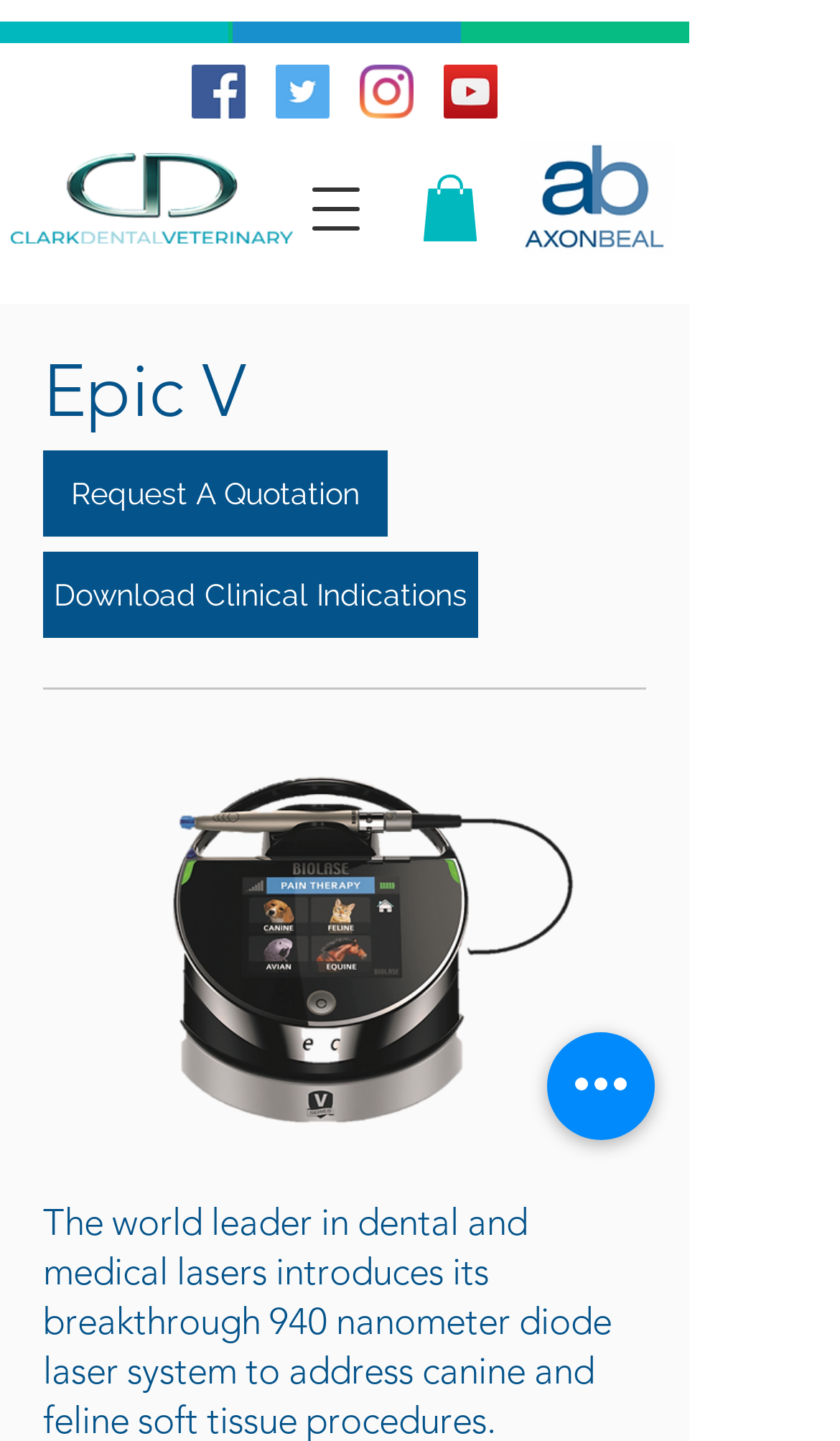What is the location of the 'Quick actions' button?
Give a one-word or short phrase answer based on the image.

Bottom right